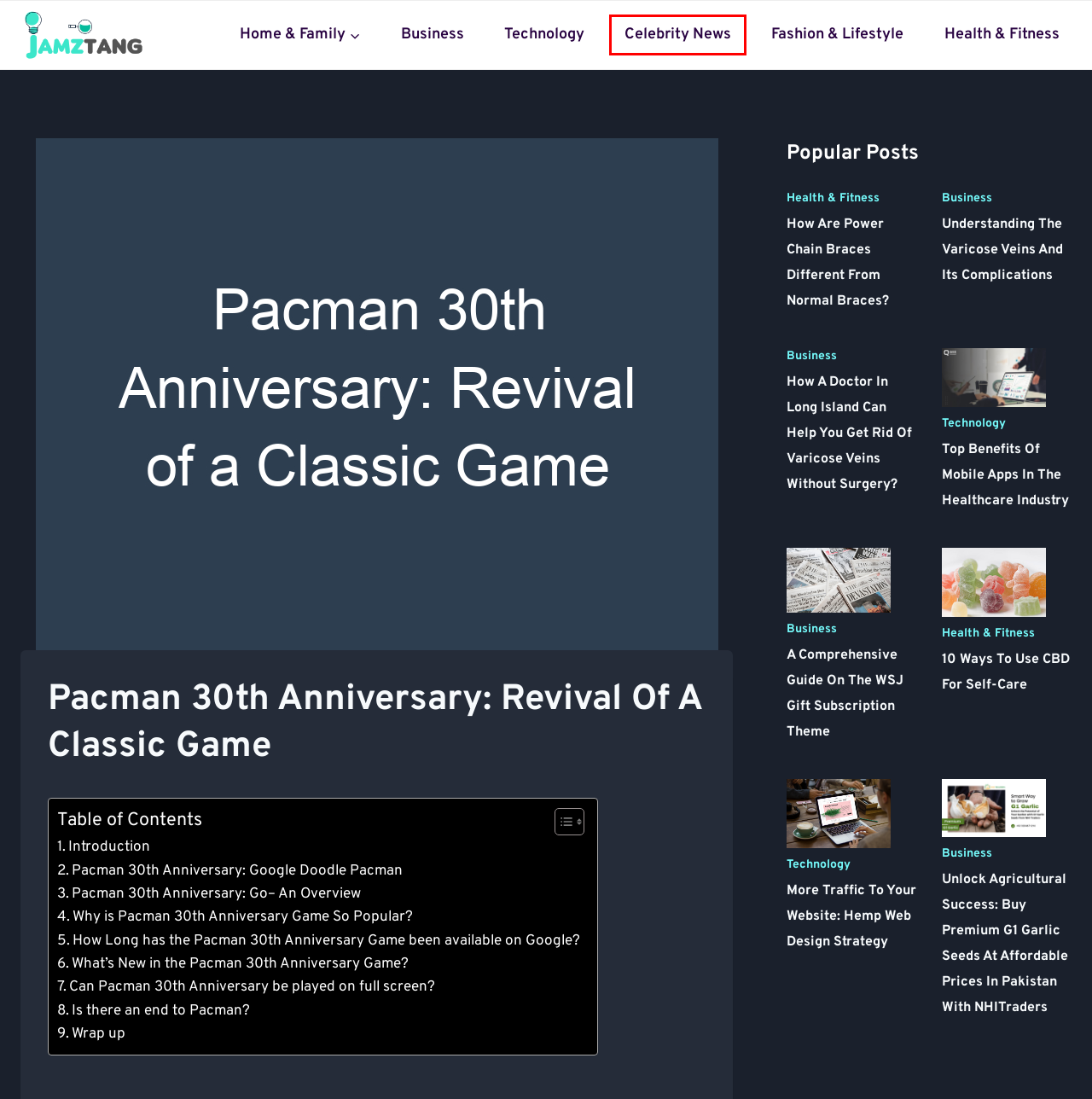You are presented with a screenshot of a webpage that includes a red bounding box around an element. Determine which webpage description best matches the page that results from clicking the element within the red bounding box. Here are the candidates:
A. More Traffic To Your Website: Hemp Web Design Strategy
B. Celebrity News Archives - Jamztang
C. Health & Fitness Archives - Jamztang
D. Understanding The Varicose Veins And Its Complications
E. Technology Archives - Jamztang
F. G1 Garlic Seeds At Unbeatable Prices With NHITraders
G. Home & Family Archives - Jamztang
H. Jamztang | Explore The Amazing Content That Our Readers Love

B